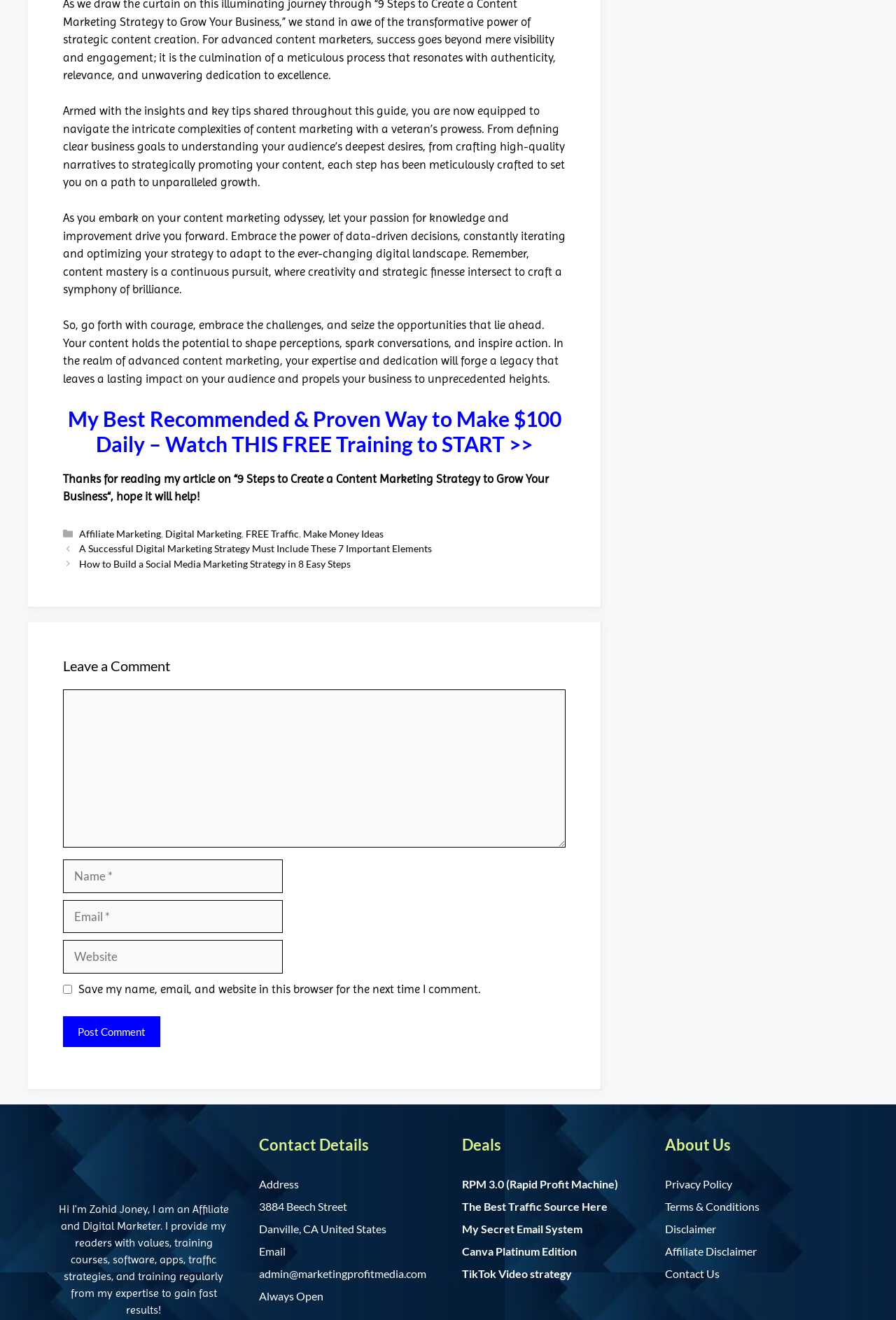What is the topic of the article?
Look at the image and construct a detailed response to the question.

Based on the content of the webpage, I can see that the article is discussing content marketing strategy and its importance in growing a business. The text mentions '9 Steps to Create a Content Marketing Strategy to Grow Your Business' which suggests that the article is focused on this topic.